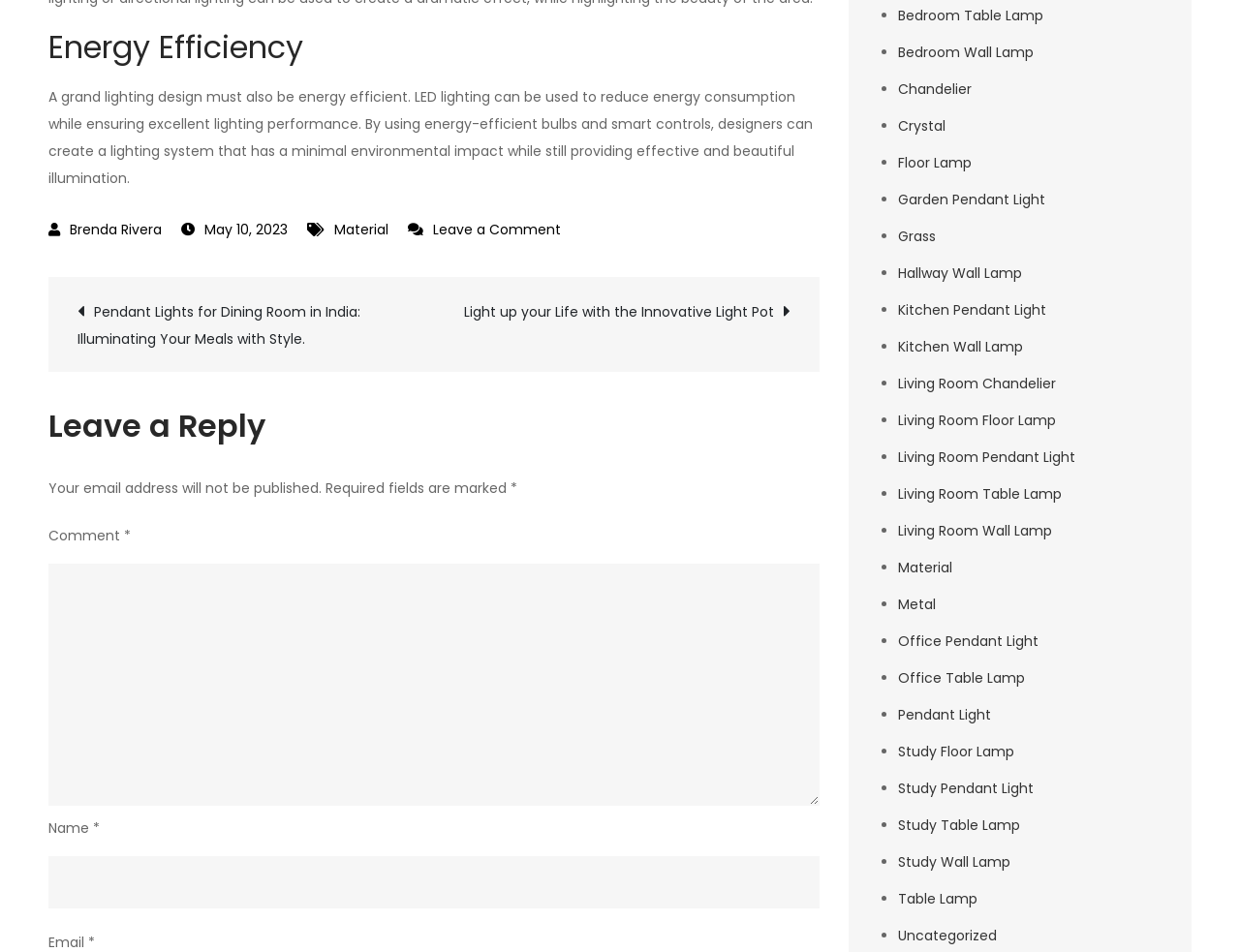Please identify the bounding box coordinates of the region to click in order to complete the task: "Read about Material". The coordinates must be four float numbers between 0 and 1, specified as [left, top, right, bottom].

[0.27, 0.23, 0.313, 0.251]